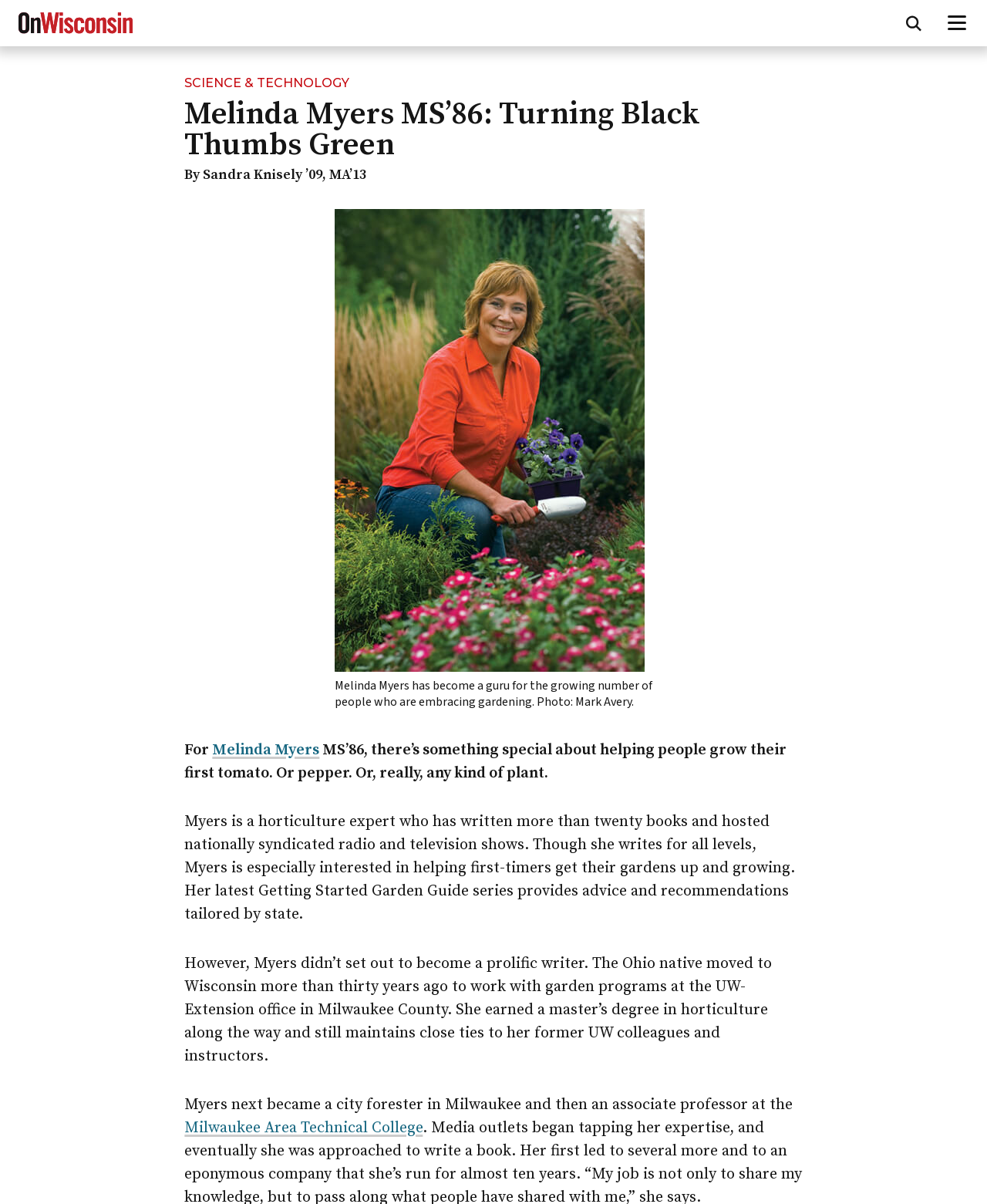Identify the coordinates of the bounding box for the element described below: "Melinda Myers". Return the coordinates as four float numbers between 0 and 1: [left, top, right, bottom].

[0.215, 0.615, 0.324, 0.631]